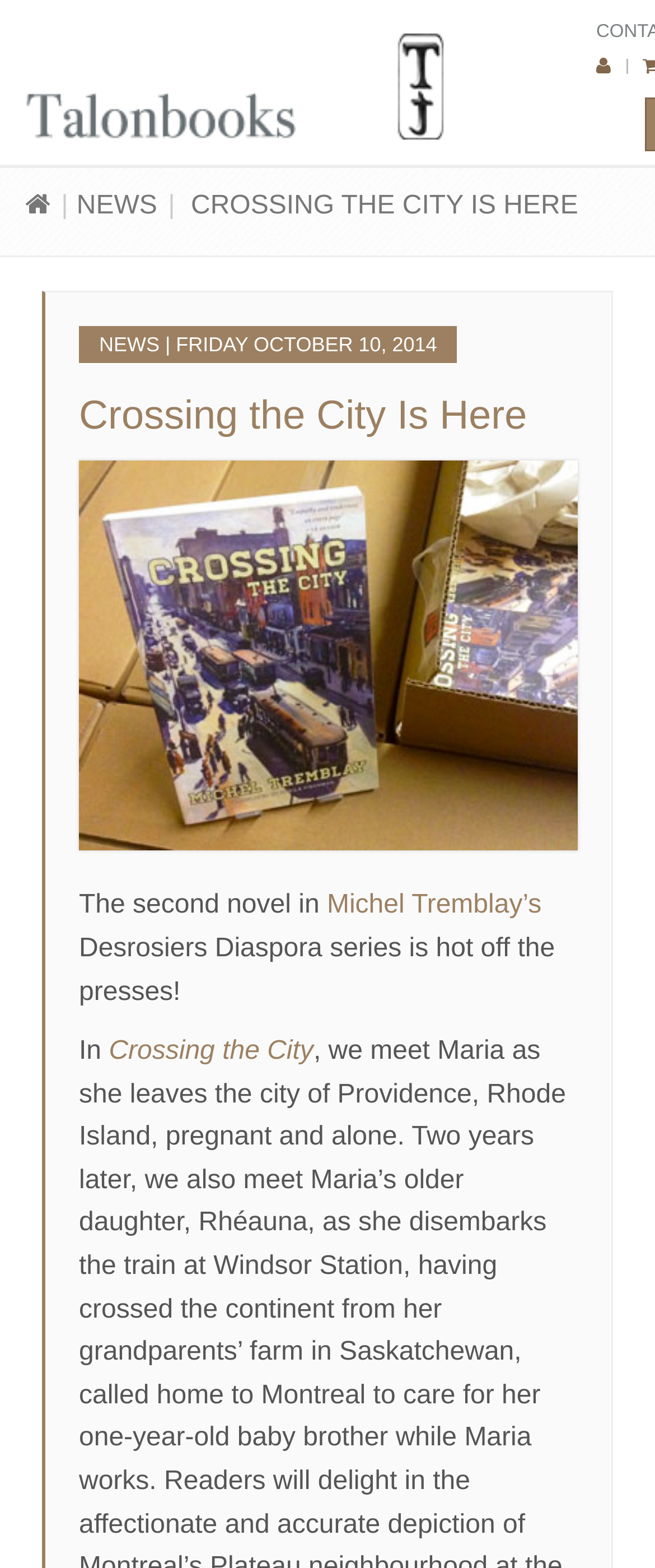Given the element description "Crossing the City Is Here", identify the bounding box of the corresponding UI element.

[0.121, 0.251, 0.805, 0.28]